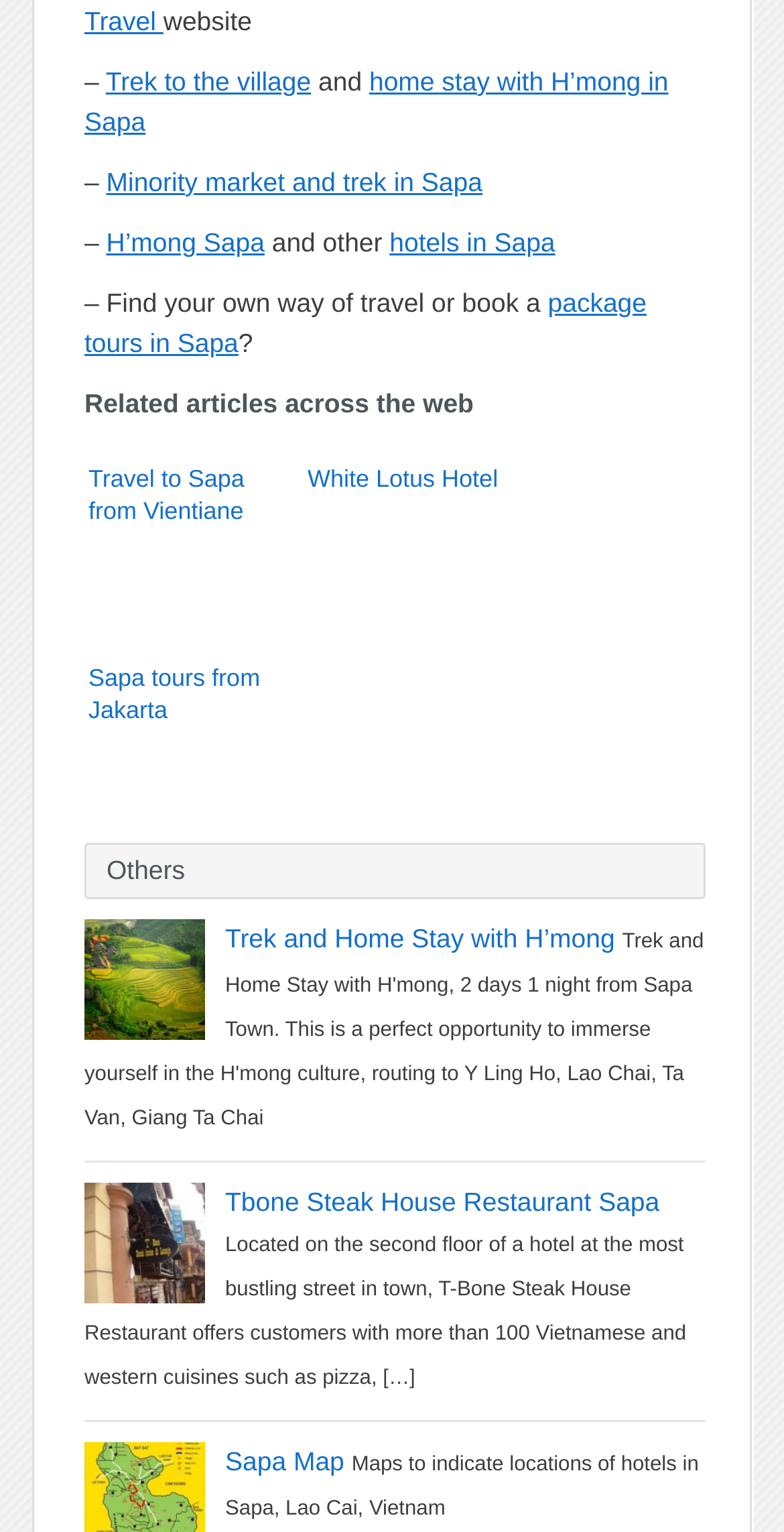What is the name of the restaurant mentioned on the webpage?
Please answer the question with a single word or phrase, referencing the image.

T-Bone Steak House Restaurant